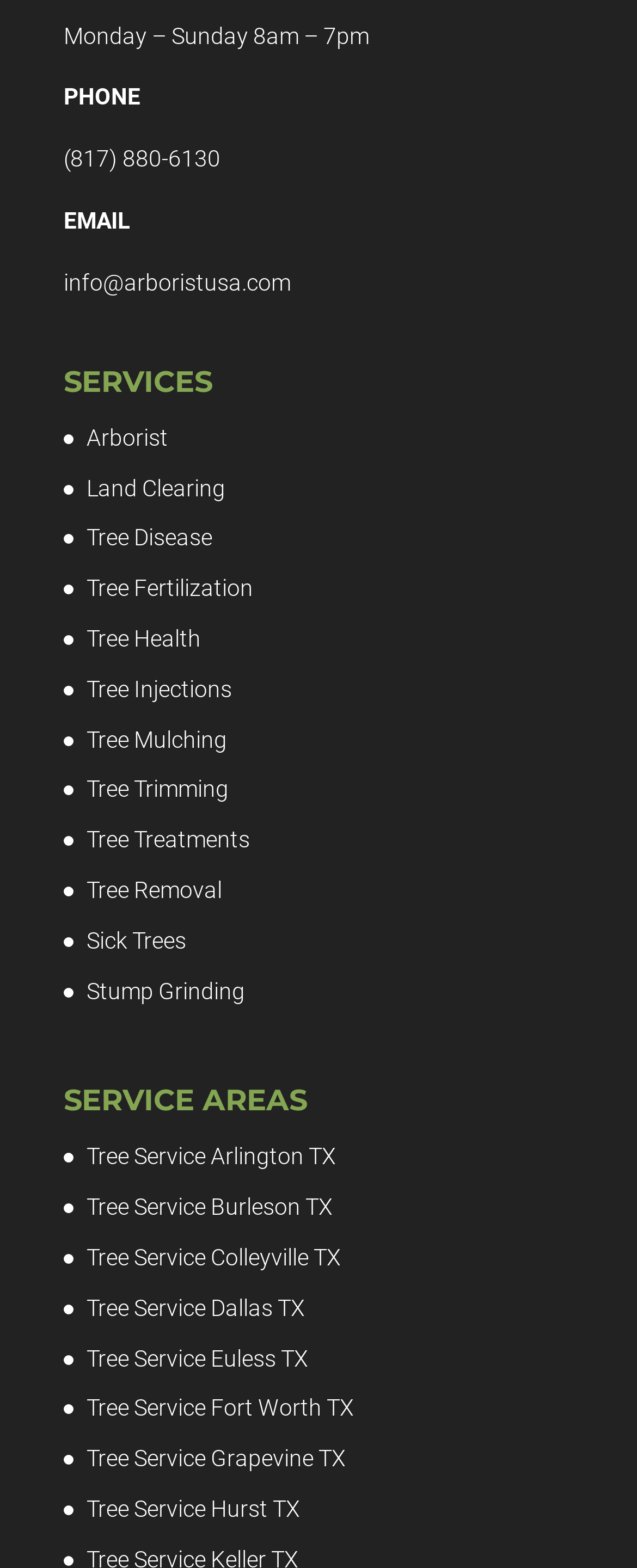Identify and provide the bounding box for the element described by: "info@arboristusa.com".

[0.1, 0.172, 0.456, 0.188]